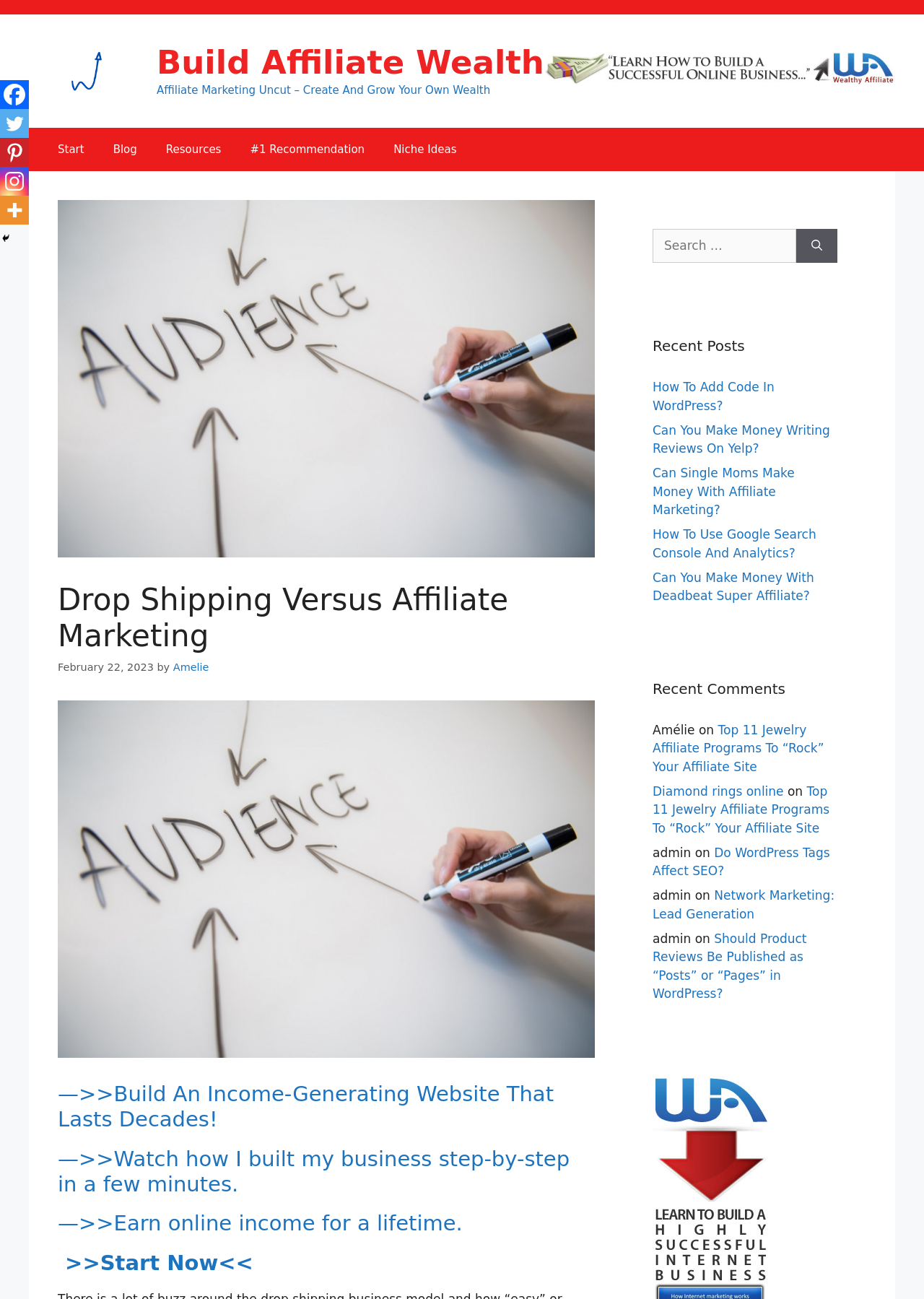Write a detailed summary of the webpage.

This webpage is about affiliate marketing and building an income-generating website. At the top, there is a banner with a link to "Build Affiliate Wealth" and an image with the same text. Below the banner, there is a navigation menu with links to "Start", "Blog", "Resources", "#1 Recommendation", and "Niche Ideas". 

To the right of the navigation menu, there is a section with a heading "Drop Shipping Versus Affiliate Marketing" and a subheading "Affiliate Marketing Uncut – Create And Grow Your Own Wealth". Below this section, there is a call-to-action area with three headings: "—>>Build An Income-Generating Website That Lasts Decades!", "—>>Watch how I built my business step-by-step in a few minutes.", and "—>>Earn online income for a lifetime.". Each heading is a link. There is also a ">>Start Now<<" link below these headings.

On the left side of the webpage, there are social media links to Facebook, Twitter, Pinterest, Instagram, and More. Below these links, there is a "Hide" button.

In the middle of the webpage, there is a search box with a label "Search for:" and a "Search" button. Below the search box, there are two sections: "Recent Posts" and "Recent Comments". The "Recent Posts" section lists five links to articles, including "How To Add Code In WordPress?" and "Can You Make Money With Deadbeat Super Affiliate?". The "Recent Comments" section lists five comments with links to articles and the names of the commenters.